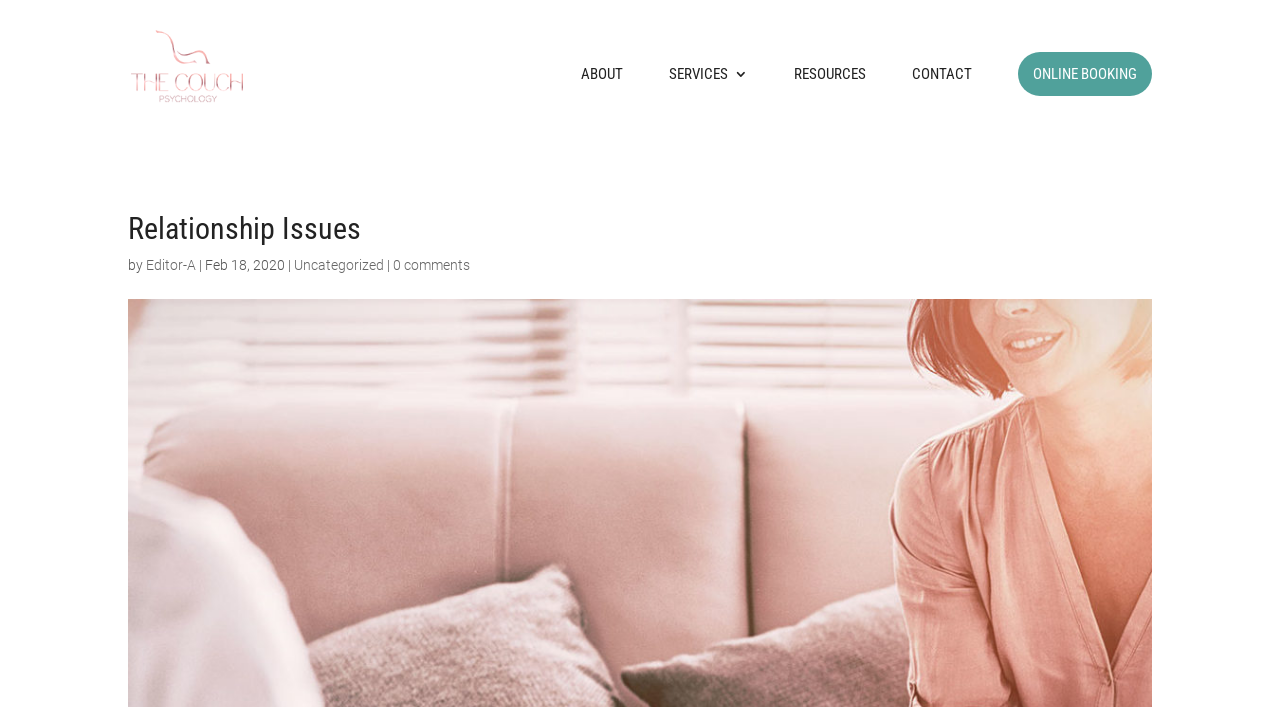Can you find the bounding box coordinates for the element to click on to achieve the instruction: "read the article by Editor-A"?

[0.114, 0.364, 0.153, 0.386]